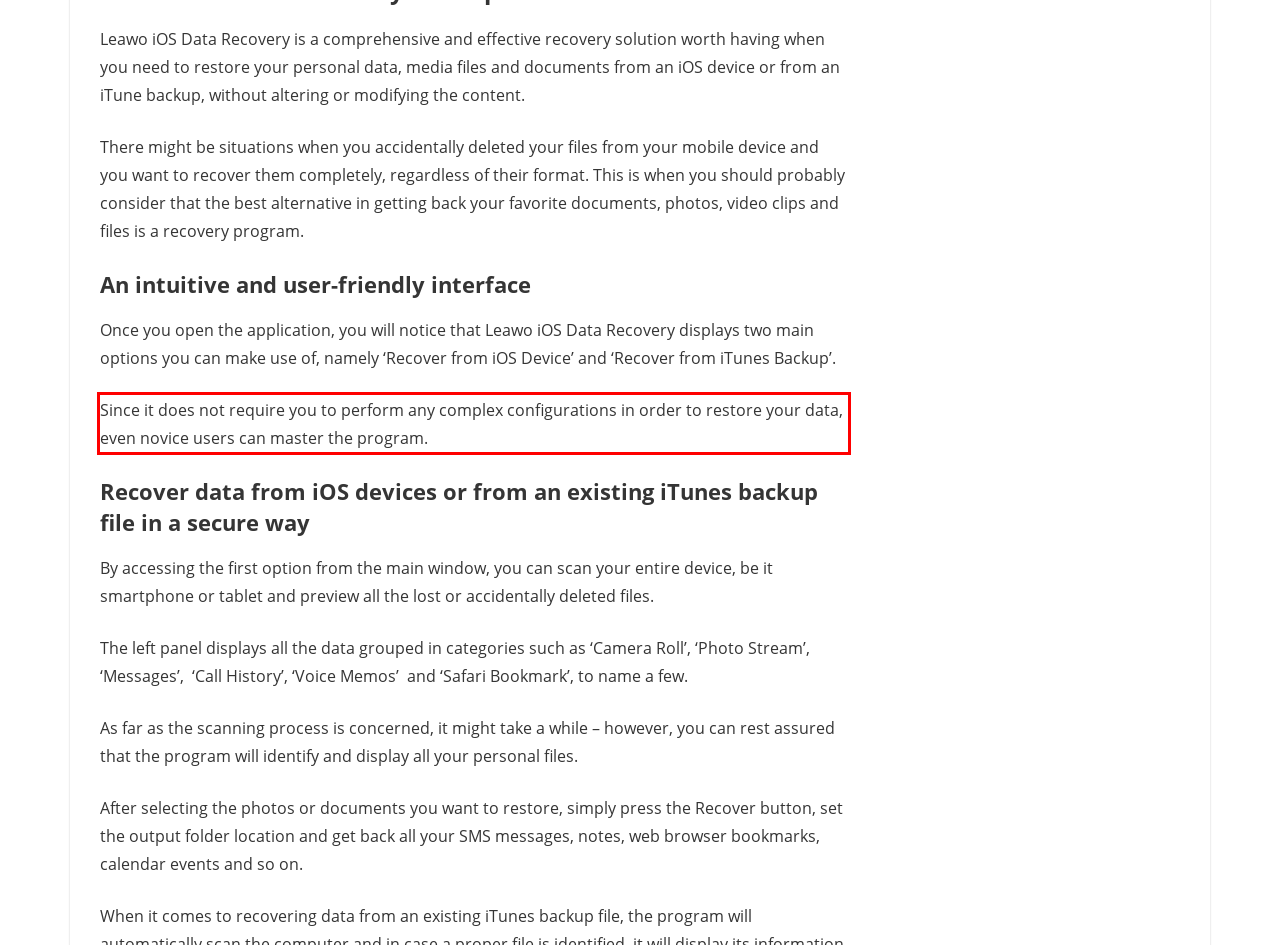You are given a webpage screenshot with a red bounding box around a UI element. Extract and generate the text inside this red bounding box.

Since it does not require you to perform any complex configurations in order to restore your data, even novice users can master the program.